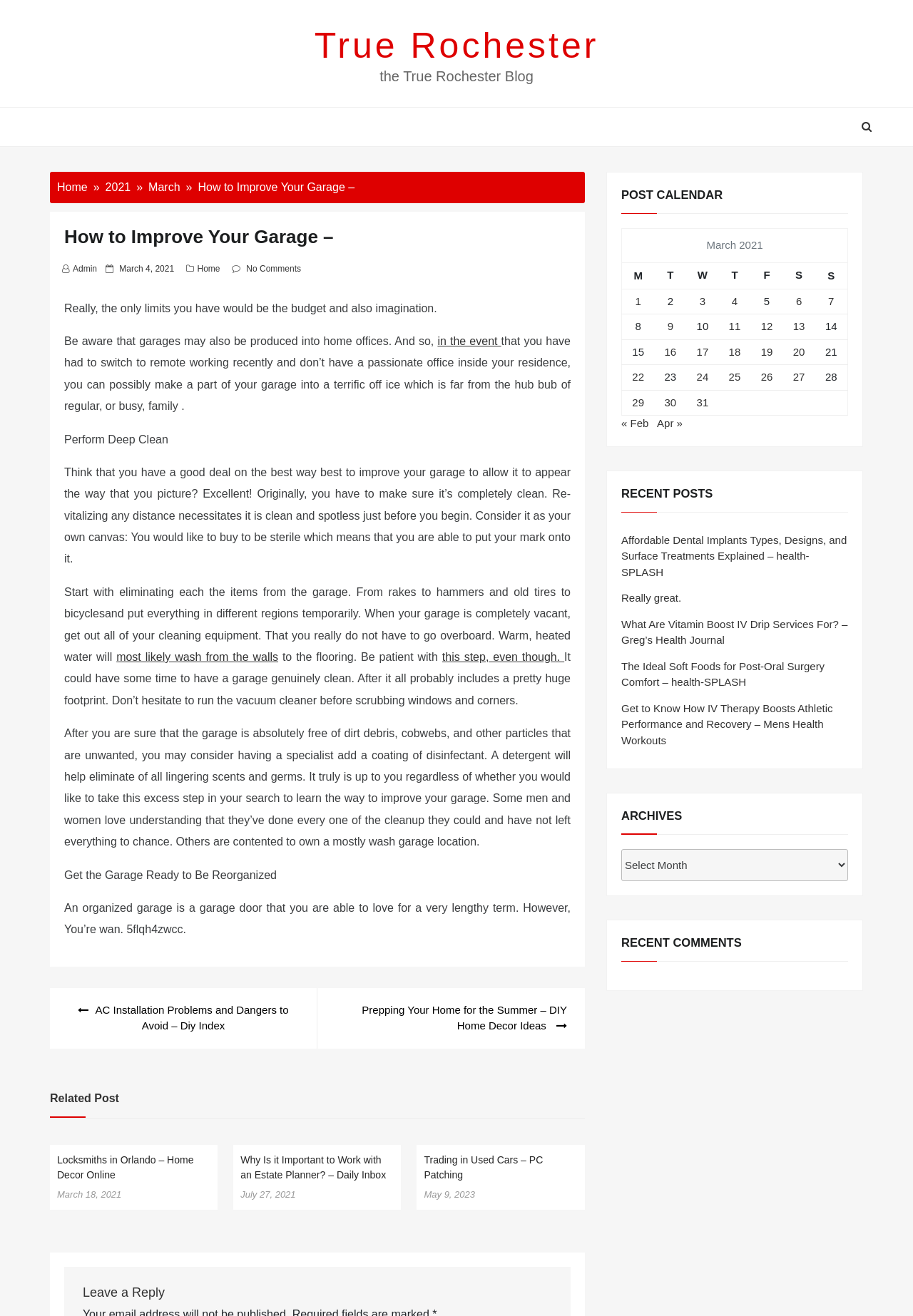Specify the bounding box coordinates of the area to click in order to follow the given instruction: "view photo gallery."

None